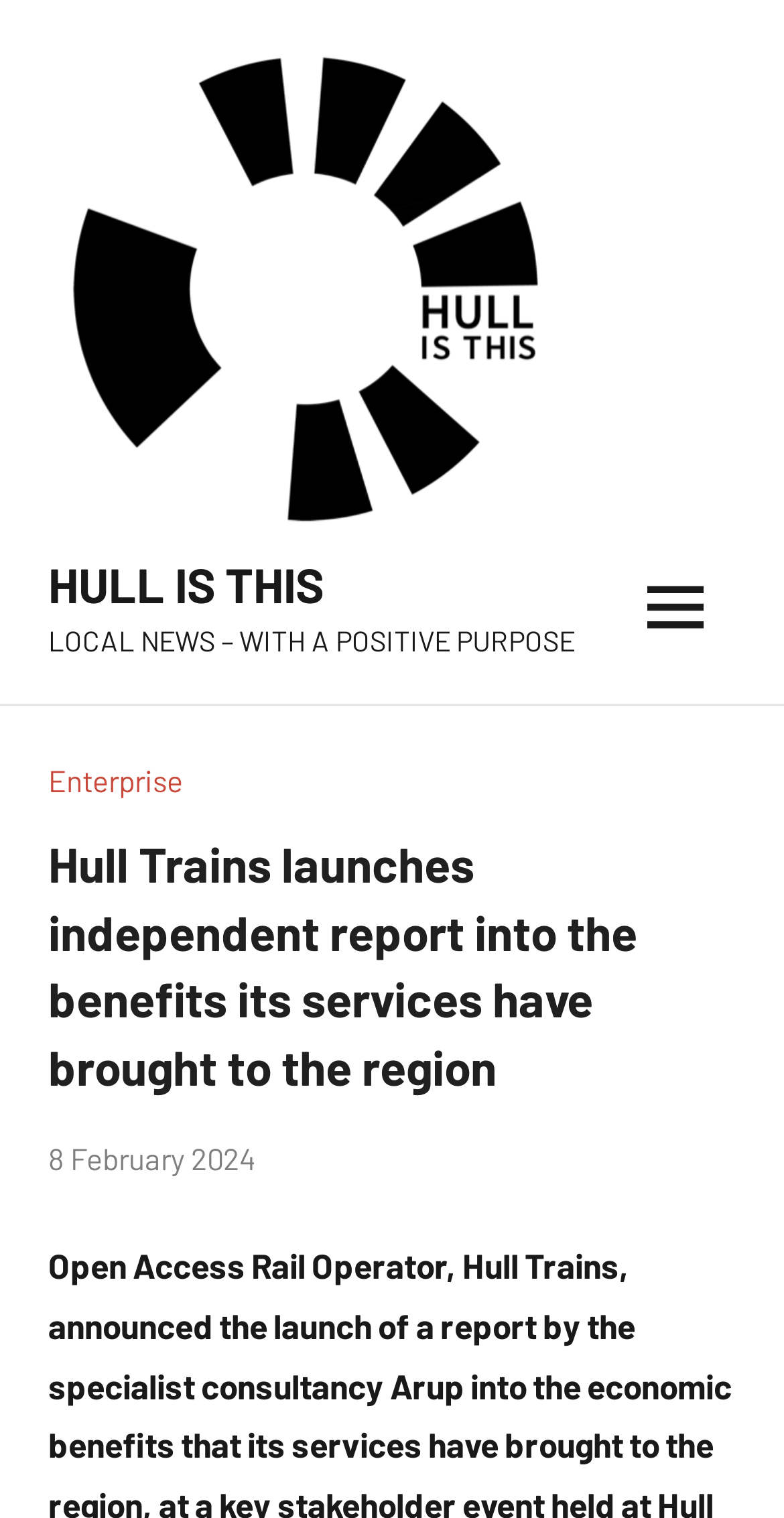Who is the author of the article?
Please give a detailed answer to the question using the information shown in the image.

The author of the article can be found in the text 'by editor' which is located below the title of the webpage.